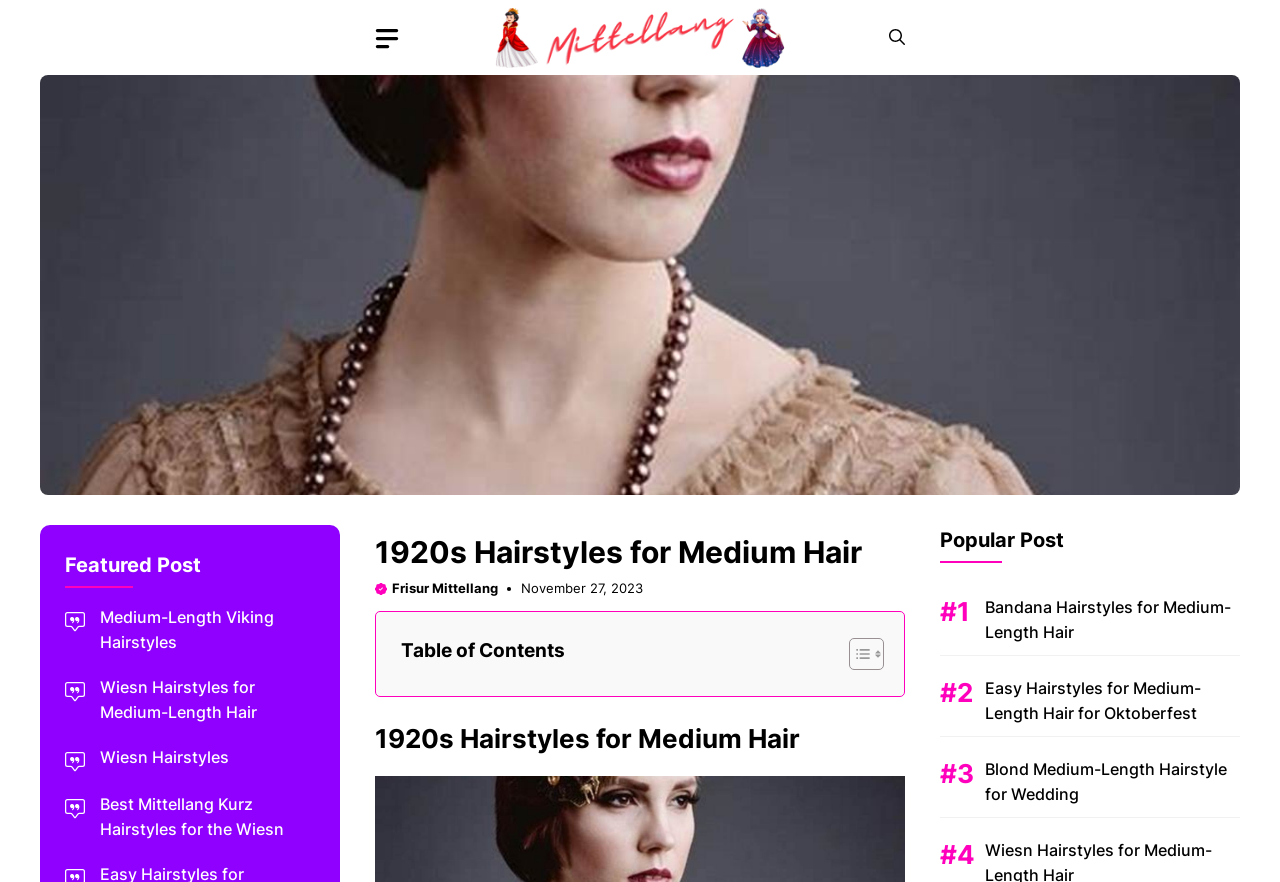Show me the bounding box coordinates of the clickable region to achieve the task as per the instruction: "Read the popular post 'Bandana Hairstyles for Medium-Length Hair'".

[0.77, 0.677, 0.962, 0.728]